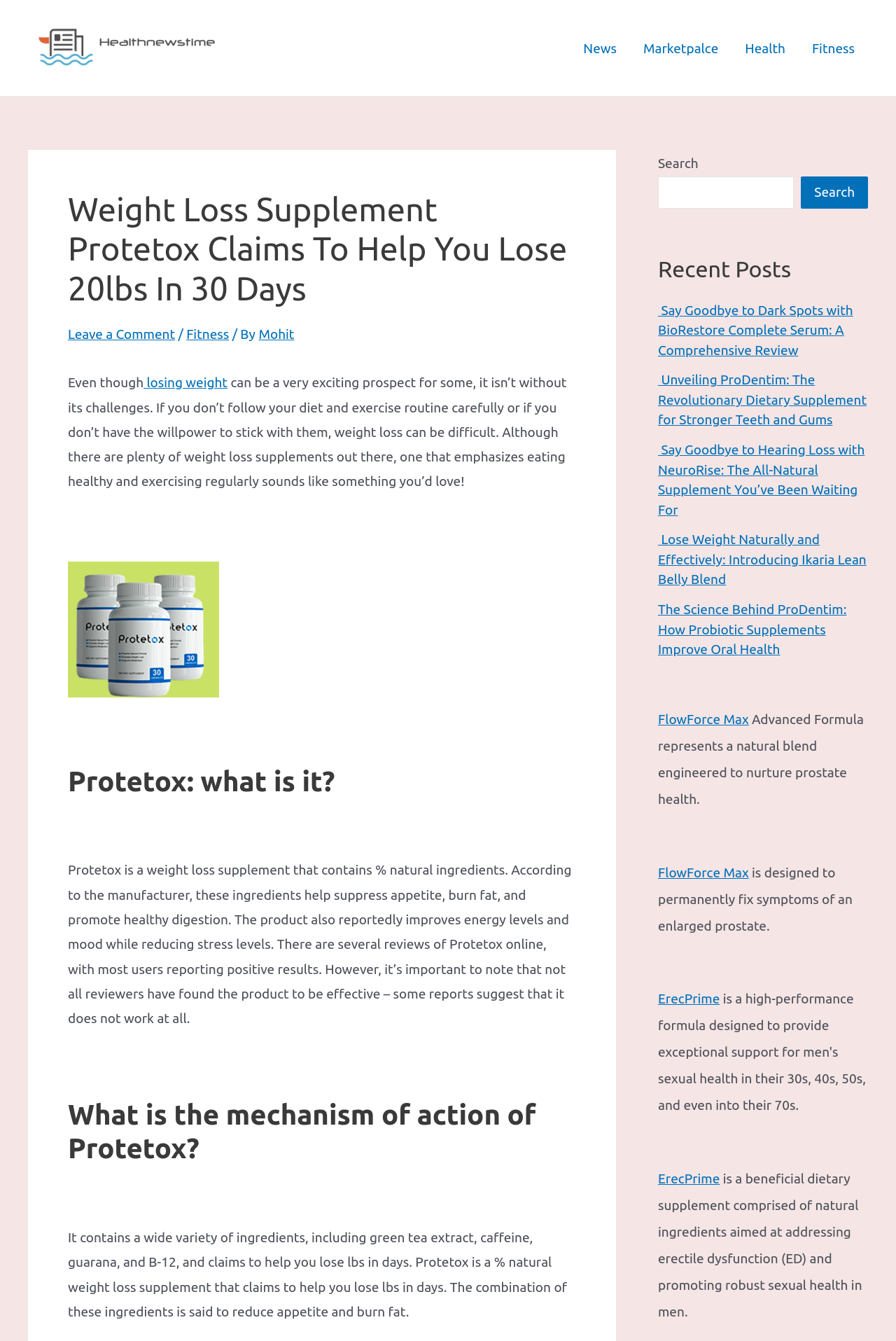Please give a concise answer to this question using a single word or phrase: 
What is the purpose of the search box?

To search the website